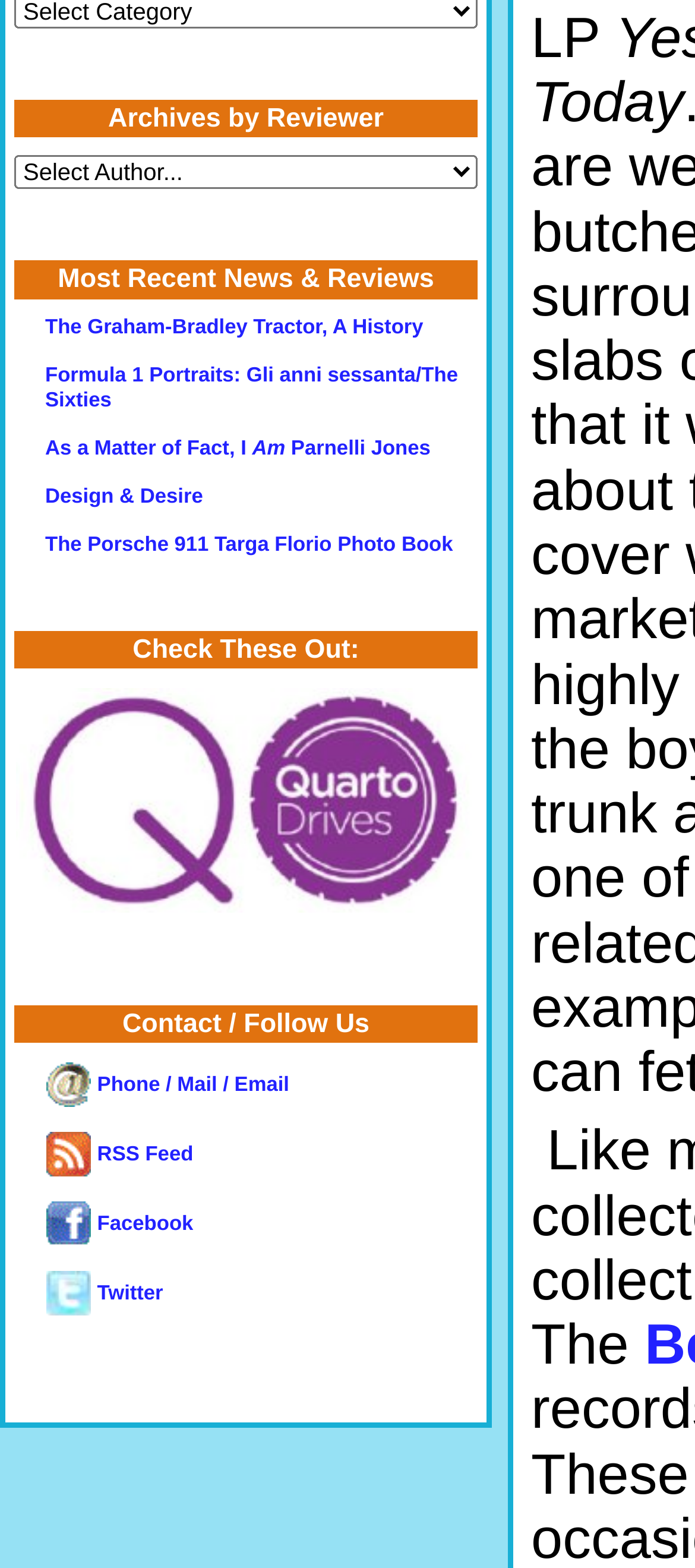Identify the coordinates of the bounding box for the element that must be clicked to accomplish the instruction: "Check out the 'QuartoDrives.jpg' image".

[0.023, 0.439, 0.685, 0.582]